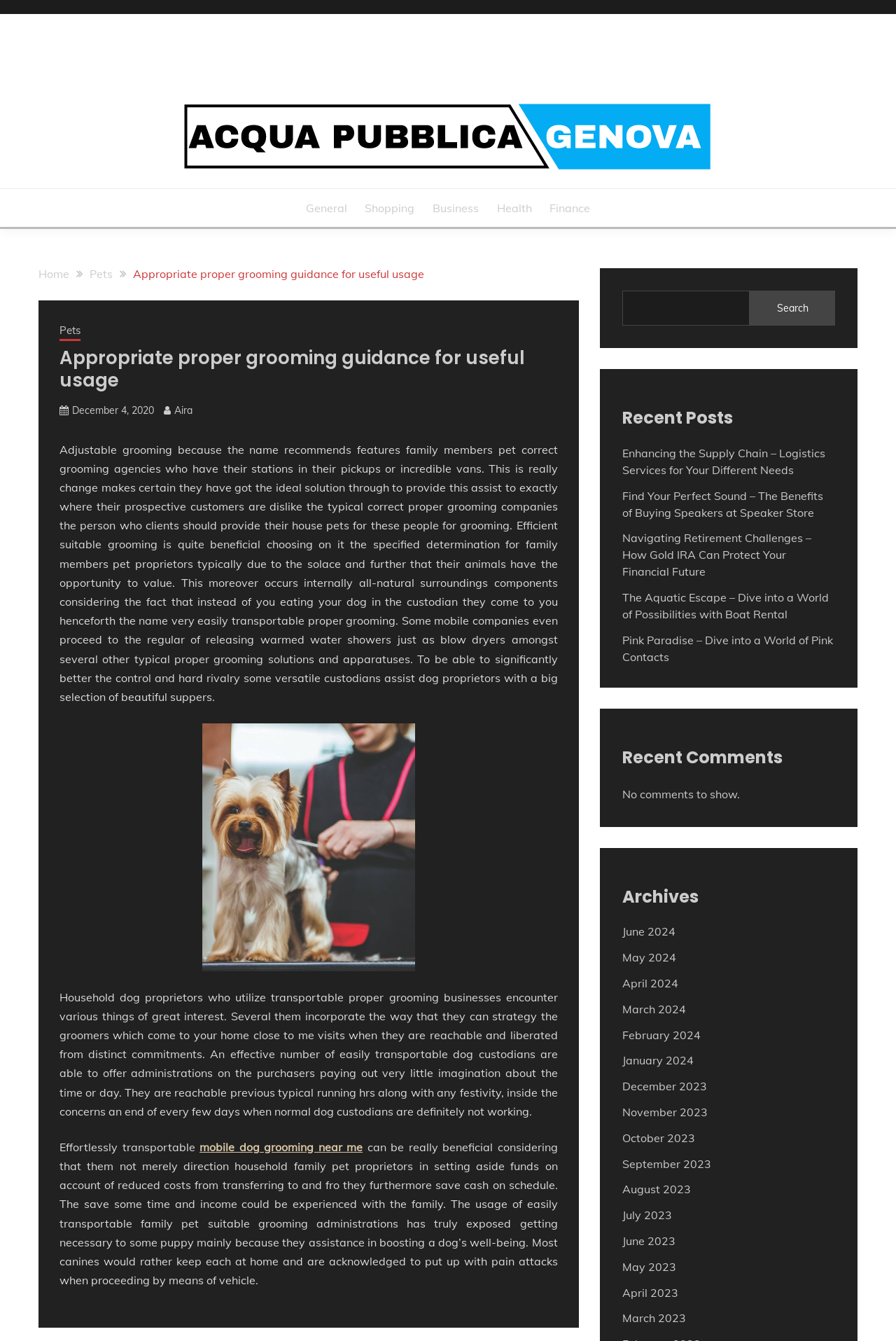Respond to the question below with a single word or phrase:
What is the main topic of this webpage?

Pet grooming